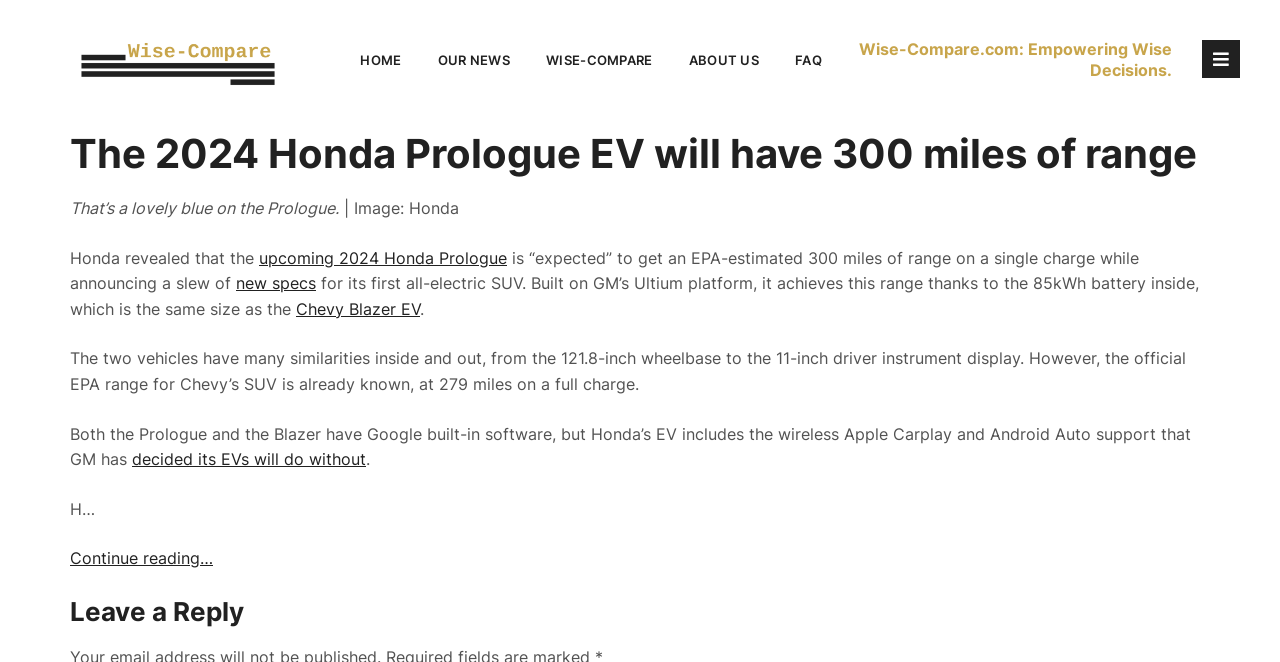Identify the bounding box coordinates of the region that should be clicked to execute the following instruction: "Read the article about the 2024 Honda Prologue EV".

[0.055, 0.193, 0.945, 0.272]